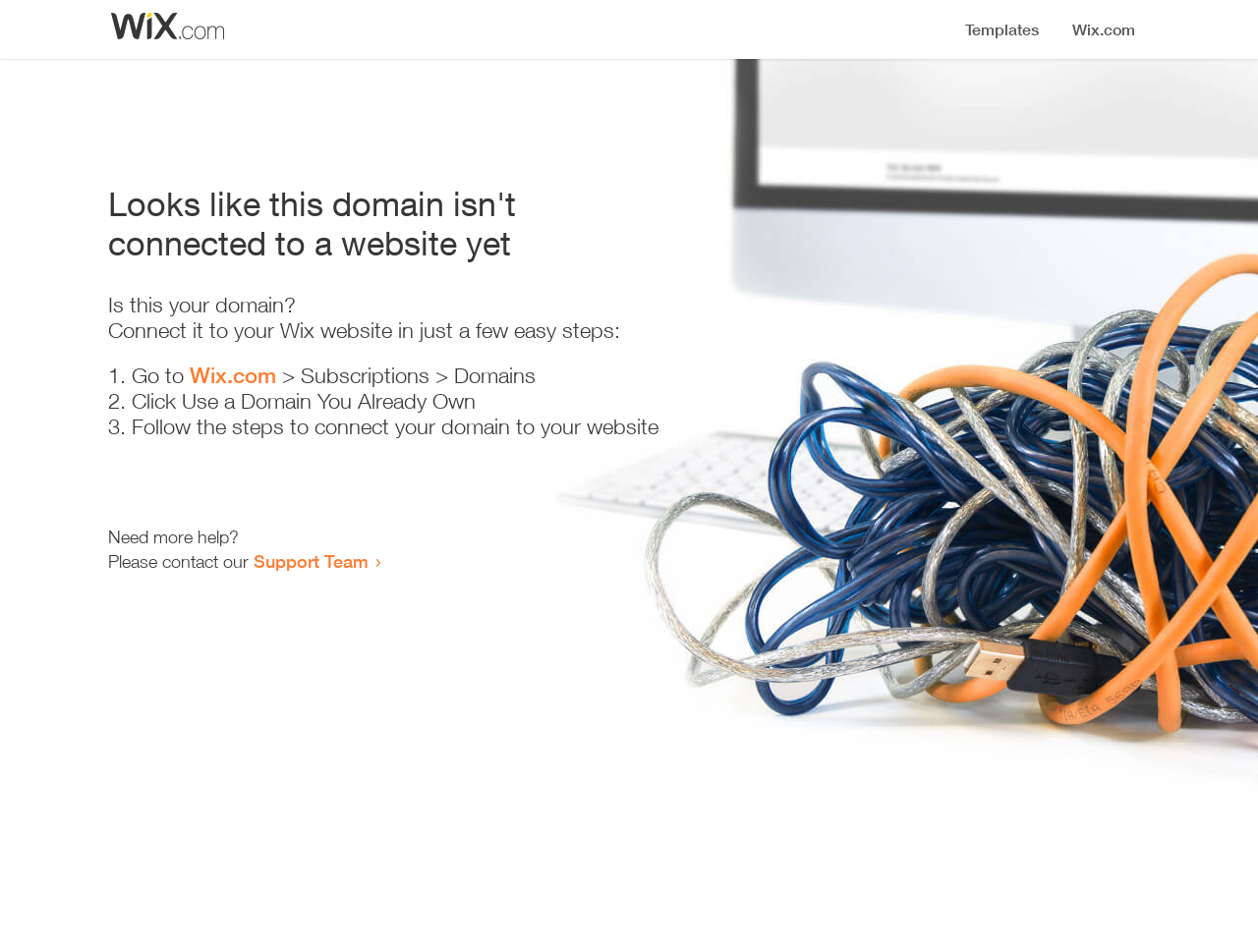What is the current status of the domain?
Answer the question with a thorough and detailed explanation.

Based on the heading 'Looks like this domain isn't connected to a website yet', it is clear that the domain is not currently connected to a website.